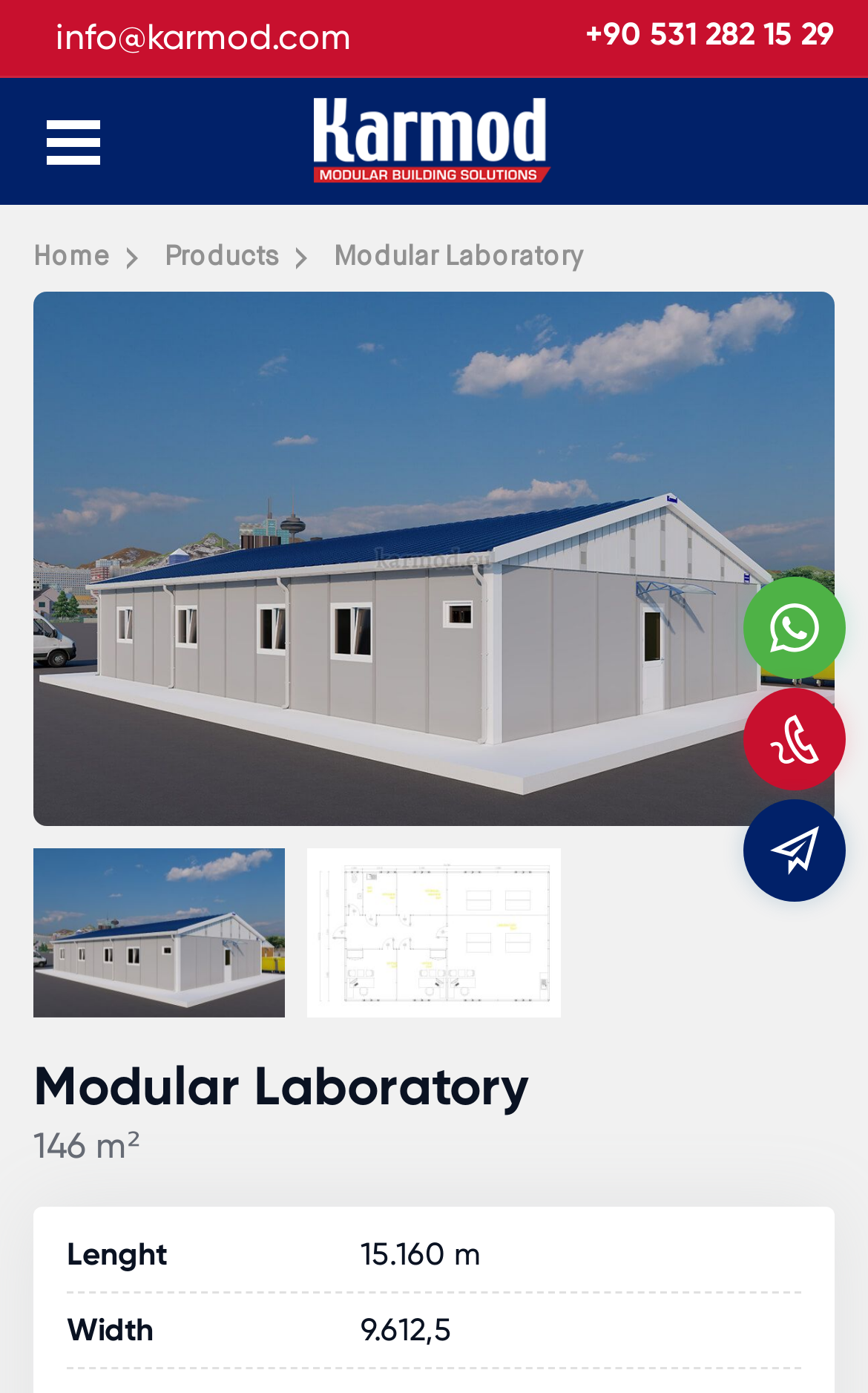Locate the bounding box coordinates of the region to be clicked to comply with the following instruction: "View 'Modular Chemical Laboratory Building' details". The coordinates must be four float numbers between 0 and 1, in the form [left, top, right, bottom].

[0.038, 0.609, 0.329, 0.73]